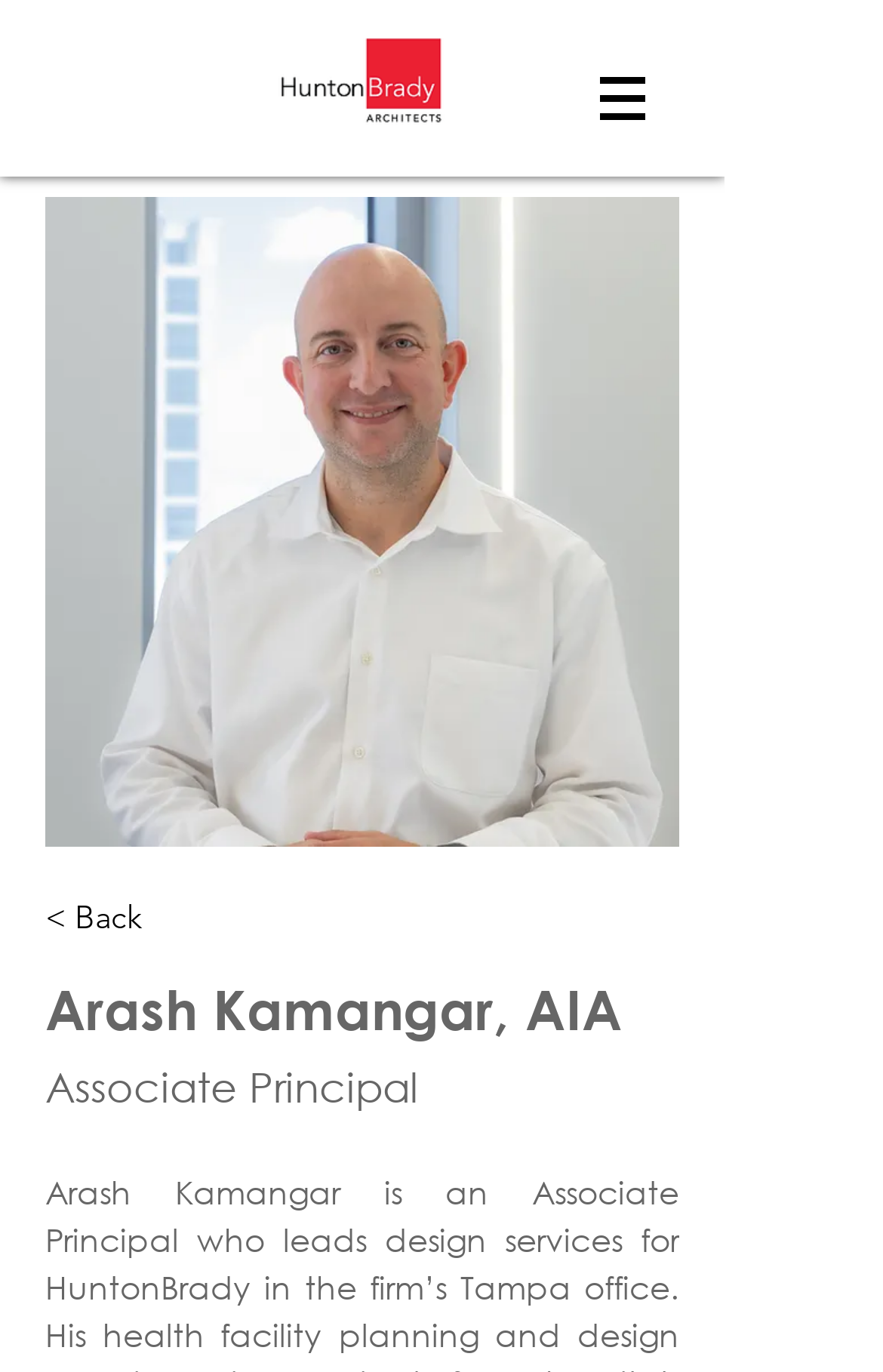Using the provided element description "HuntonBrady Architects", determine the bounding box coordinates of the UI element.

[0.077, 0.053, 0.582, 0.089]